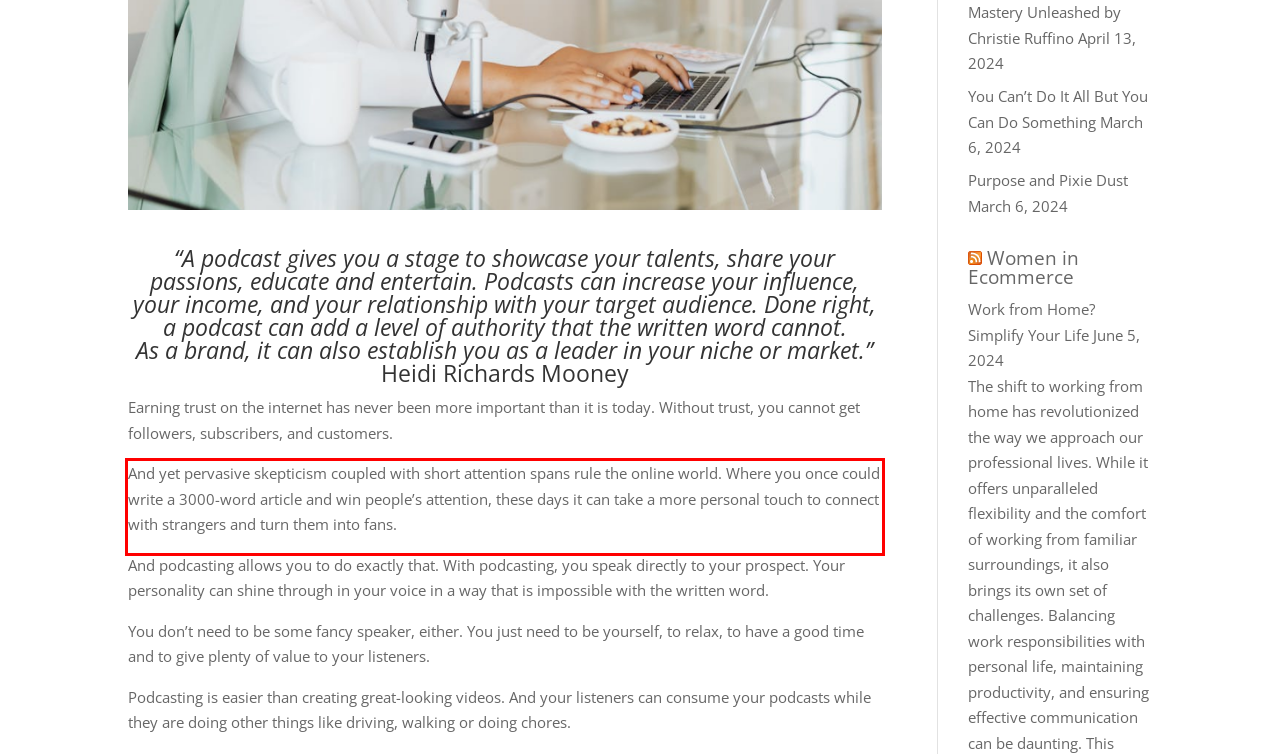Analyze the webpage screenshot and use OCR to recognize the text content in the red bounding box.

And yet pervasive skepticism coupled with short attention spans rule the online world. Where you once could write a 3000-word article and win people’s attention, these days it can take a more personal touch to connect with strangers and turn them into fans.